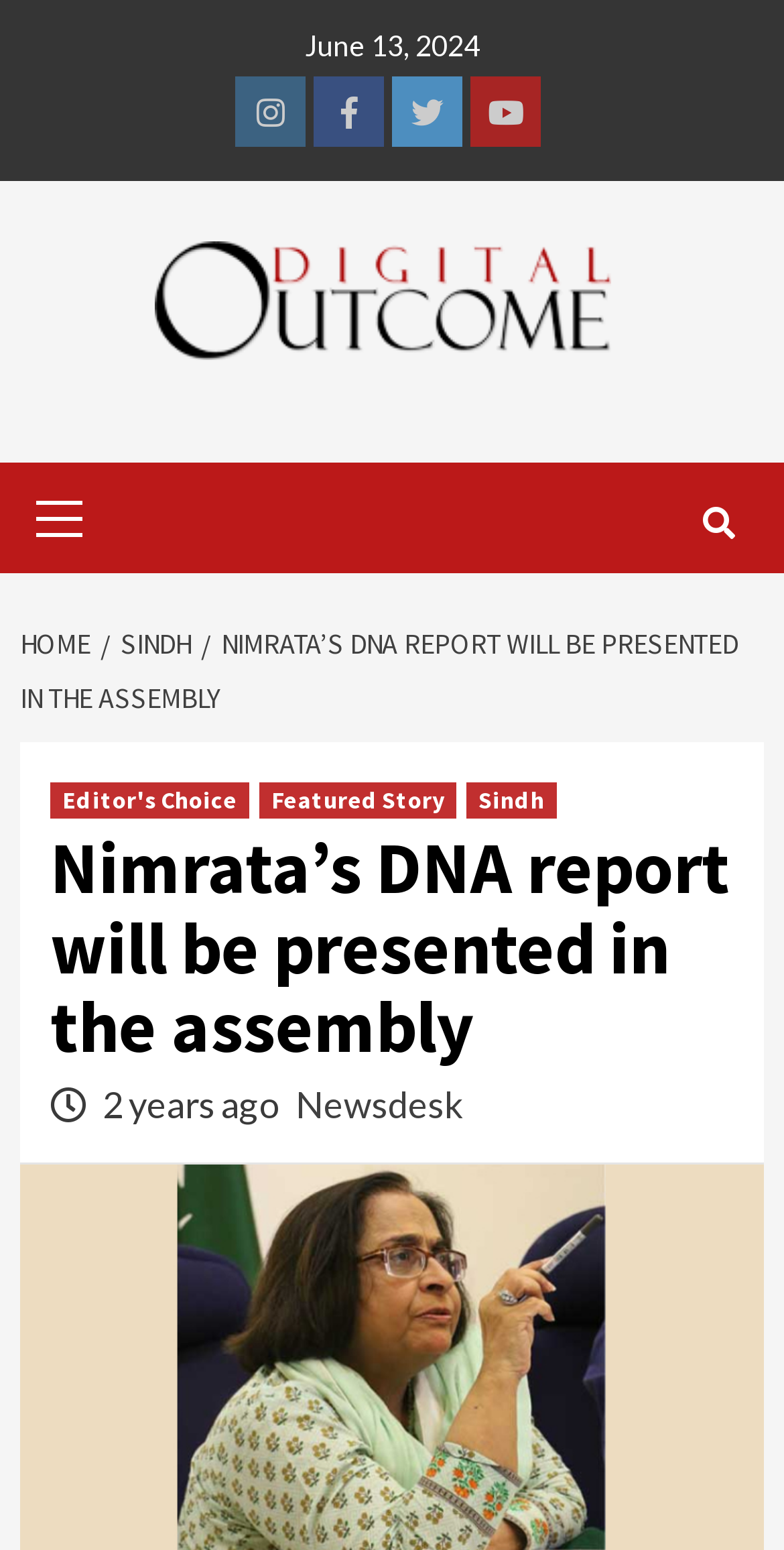Who is the author of the article?
Please provide a detailed and comprehensive answer to the question.

I found the author's name 'Newsdesk' at the bottom of the article, which is likely the author or the news agency responsible for publishing the article.